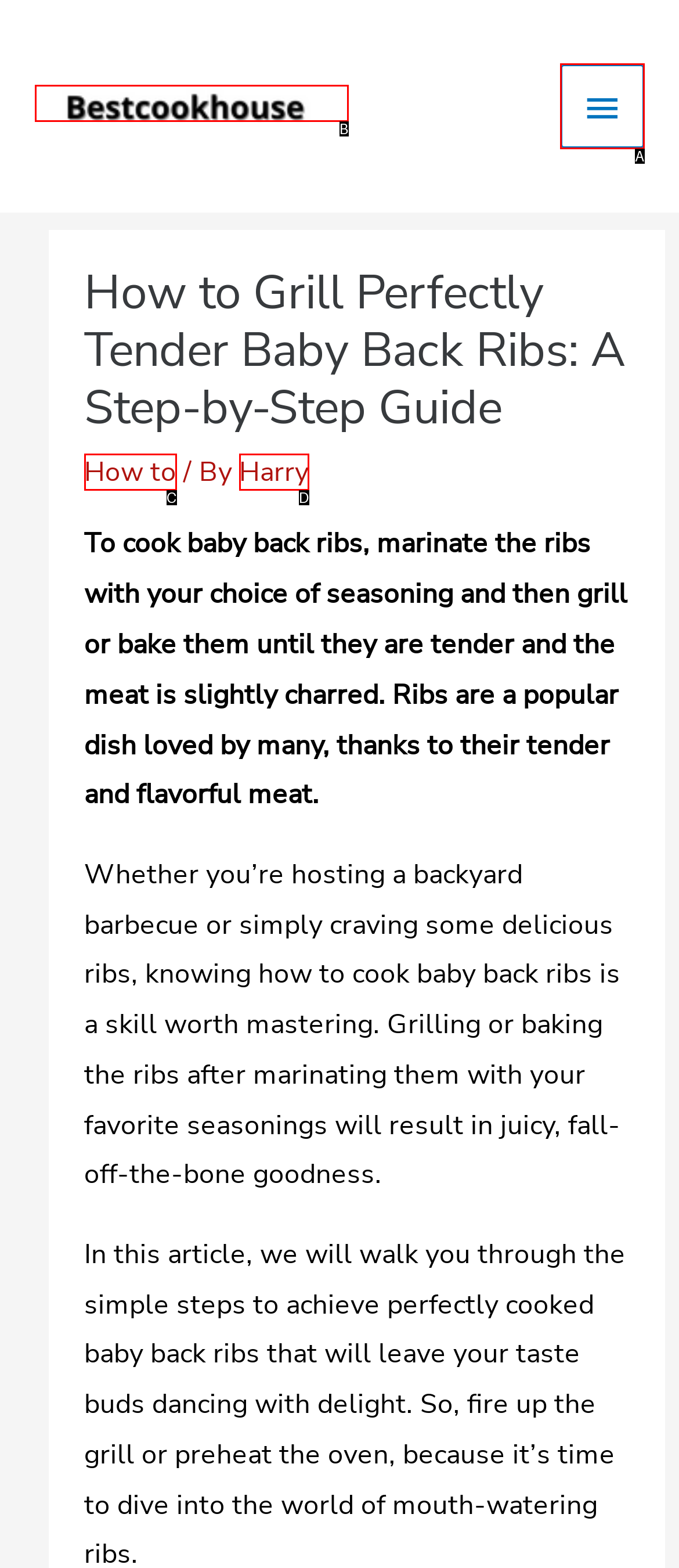Select the option that aligns with the description: Main Menu
Respond with the letter of the correct choice from the given options.

A